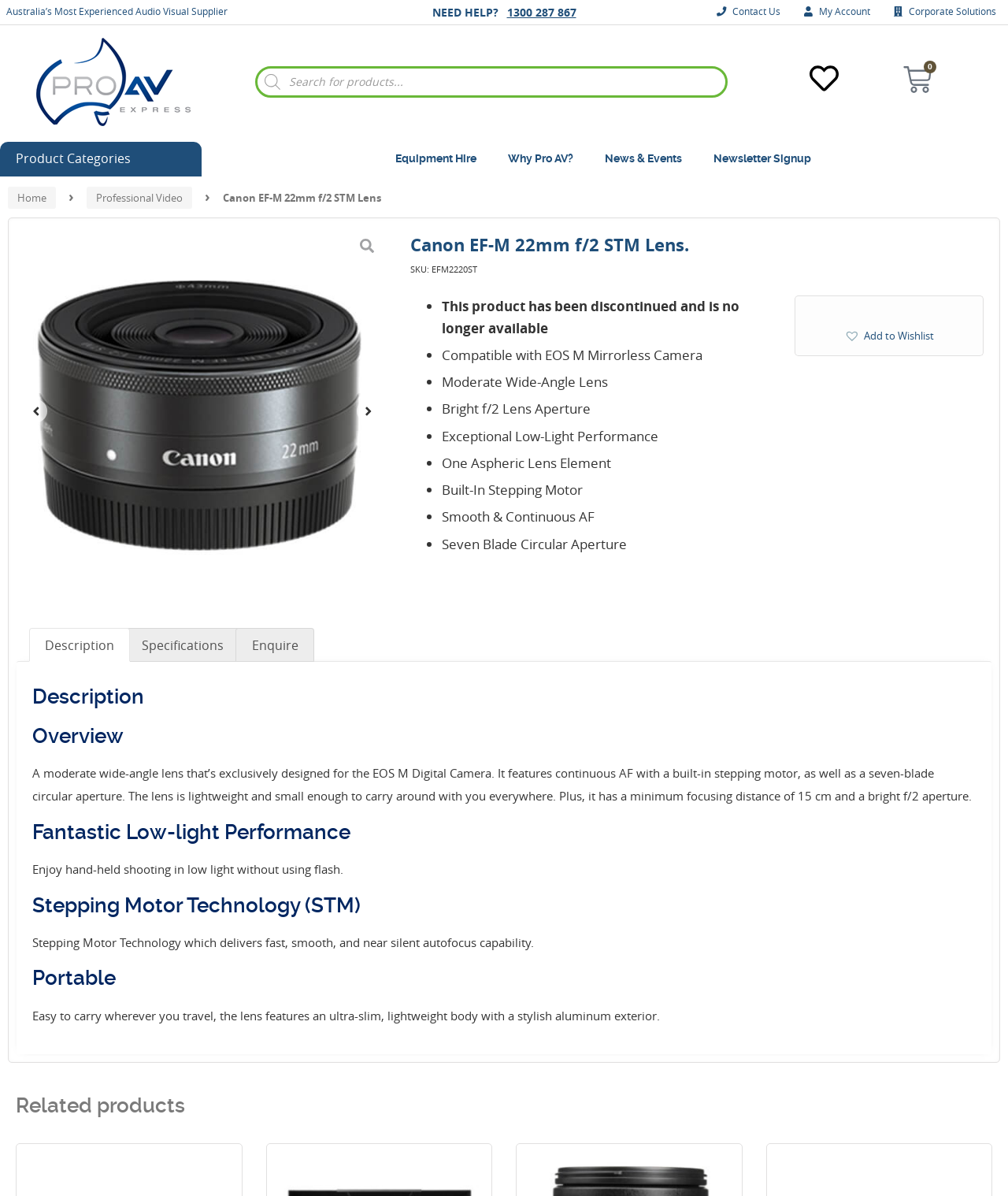Please find the bounding box for the following UI element description. Provide the coordinates in (top-left x, top-left y, bottom-right x, bottom-right y) format, with values between 0 and 1: My Account

[0.798, 0.004, 0.863, 0.015]